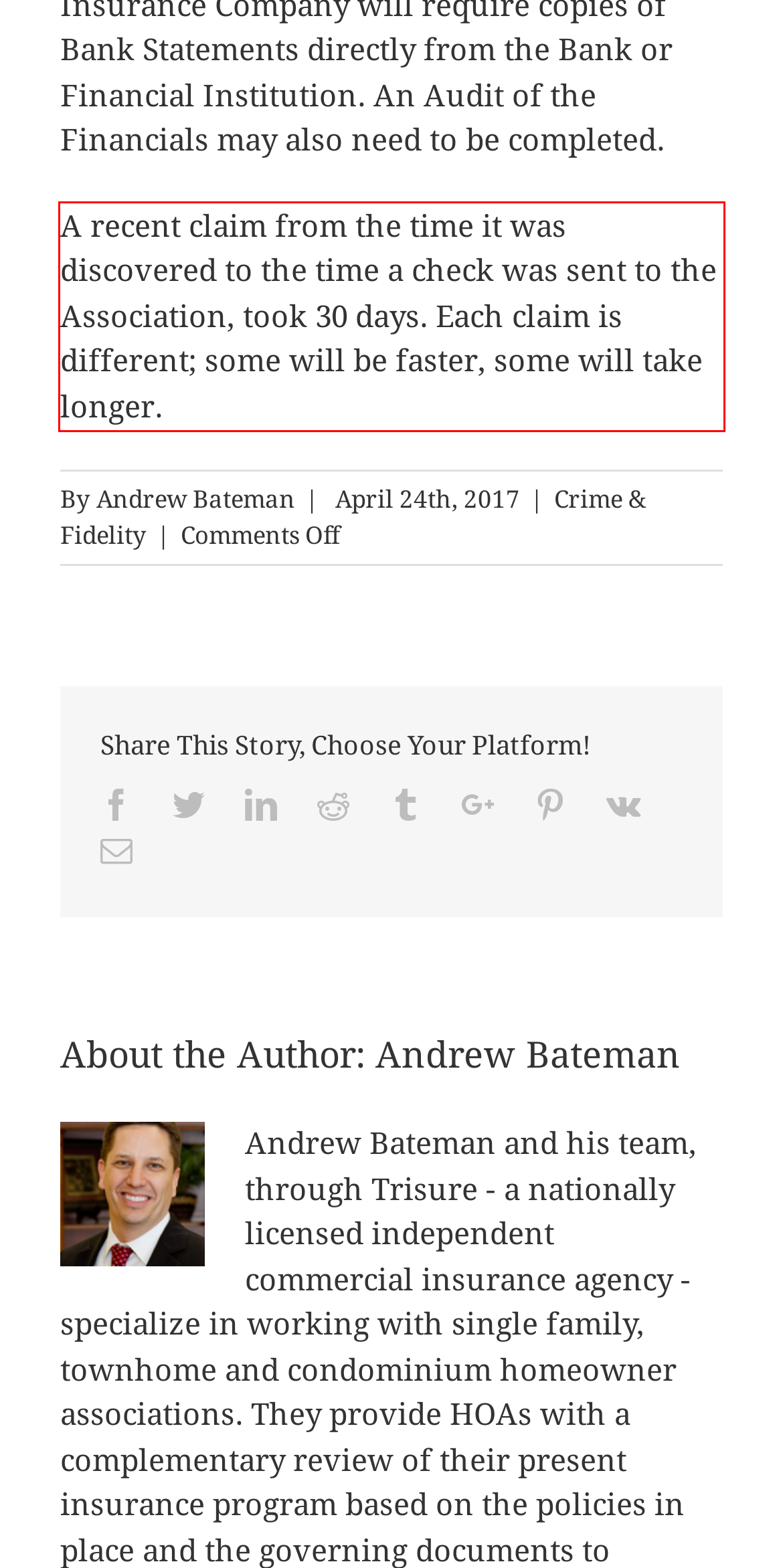Please use OCR to extract the text content from the red bounding box in the provided webpage screenshot.

A recent claim from the time it was discovered to the time a check was sent to the Association, took 30 days. Each claim is different; some will be faster, some will take longer.